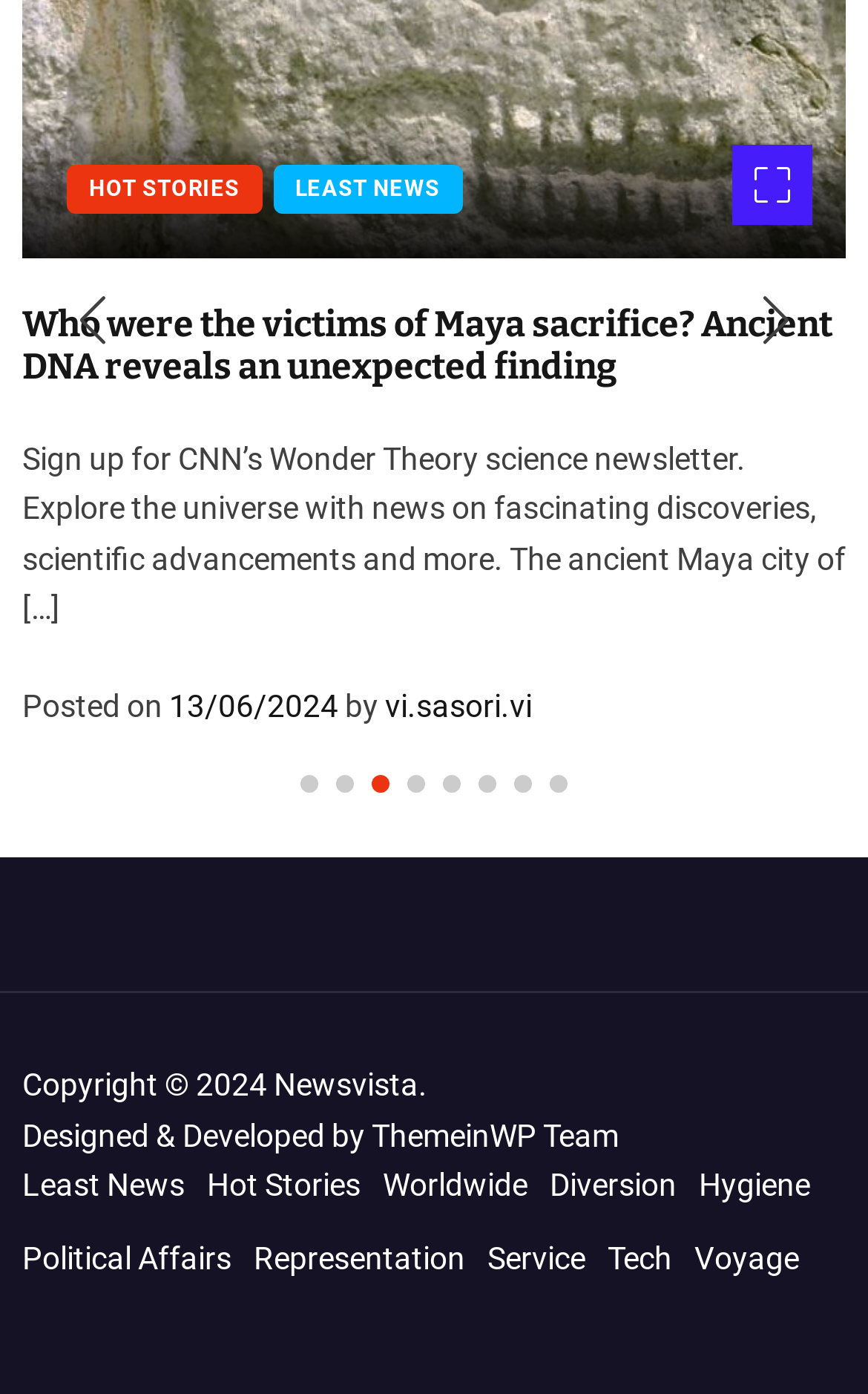Please answer the following question using a single word or phrase: 
What is the topic of the article?

Border-crossing terrorists